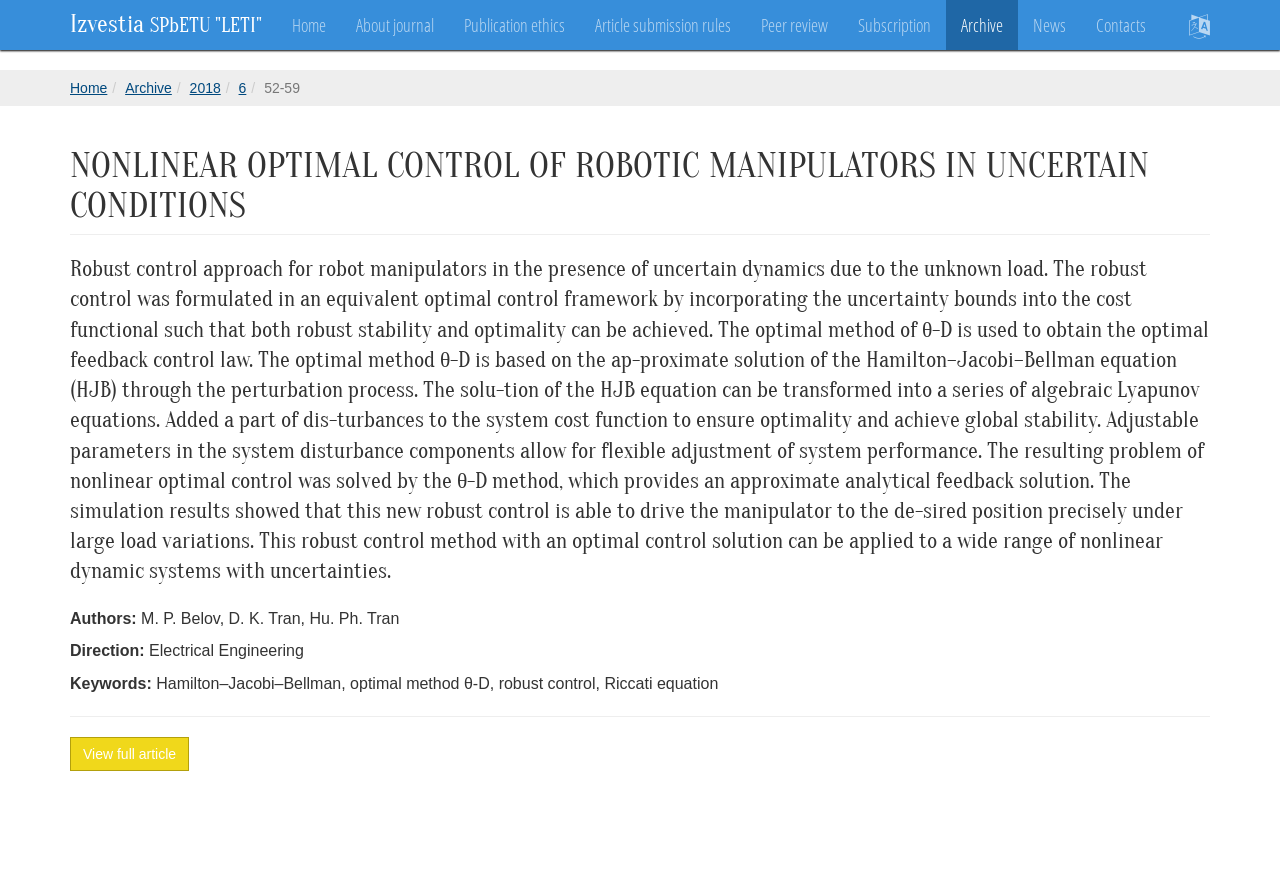Determine the bounding box coordinates of the section I need to click to execute the following instruction: "View full article". Provide the coordinates as four float numbers between 0 and 1, i.e., [left, top, right, bottom].

[0.055, 0.834, 0.148, 0.872]